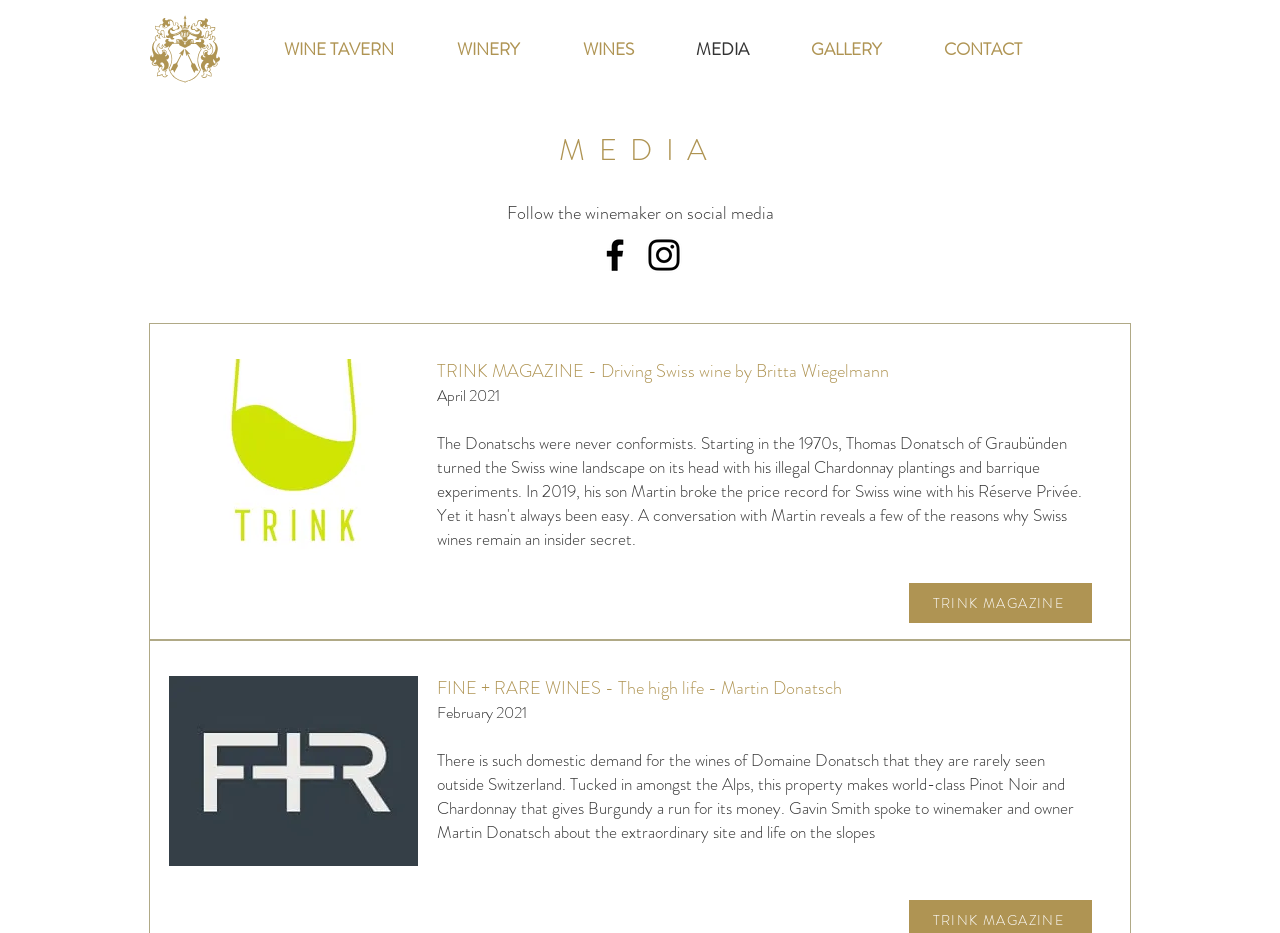What is the name of the winemaker?
Refer to the image and answer the question using a single word or phrase.

Martin Donatsch